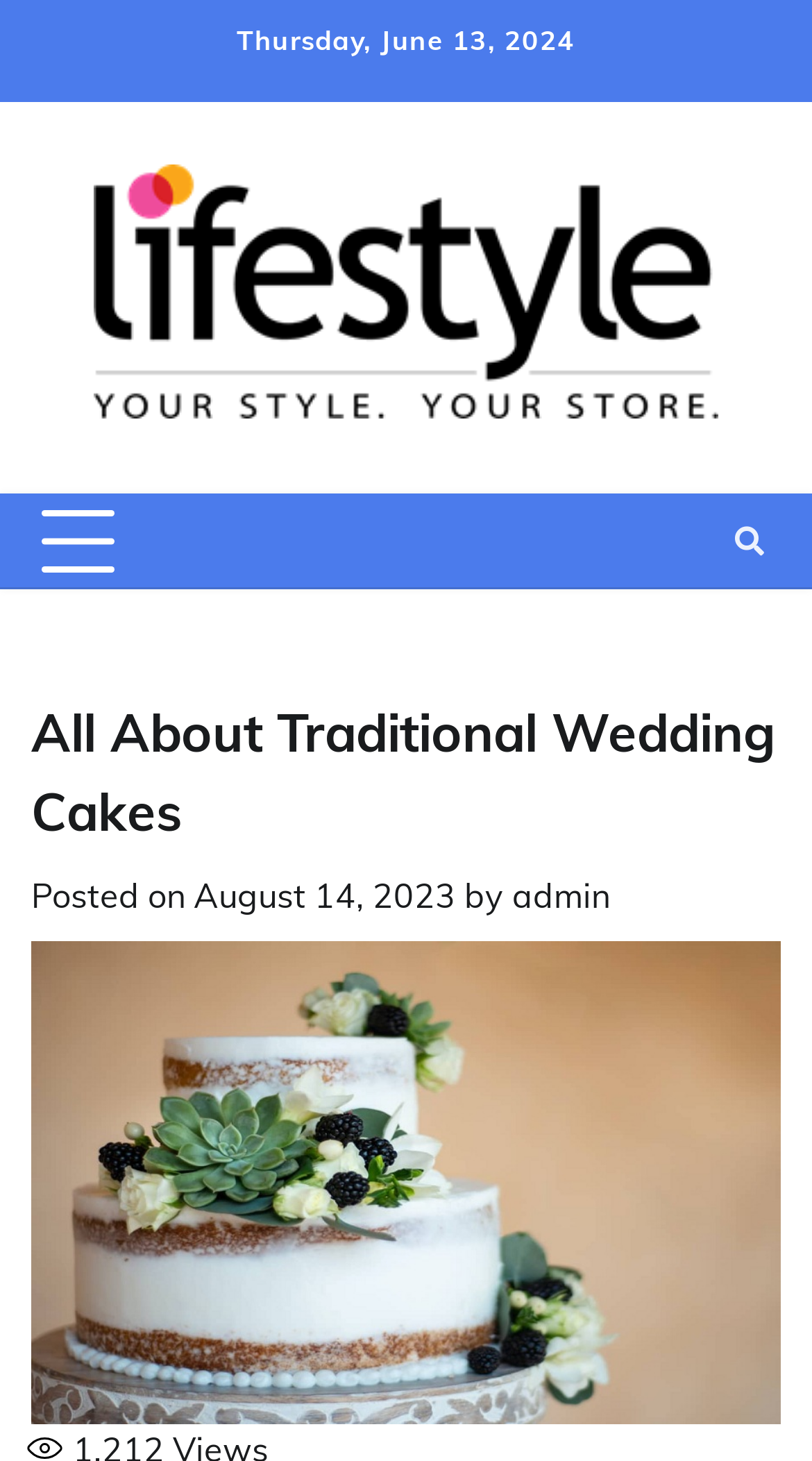What is shown in the image?
Refer to the image and provide a thorough answer to the question.

I found the description of the image by looking at the image element with the description 'traditional wedding cakes'.